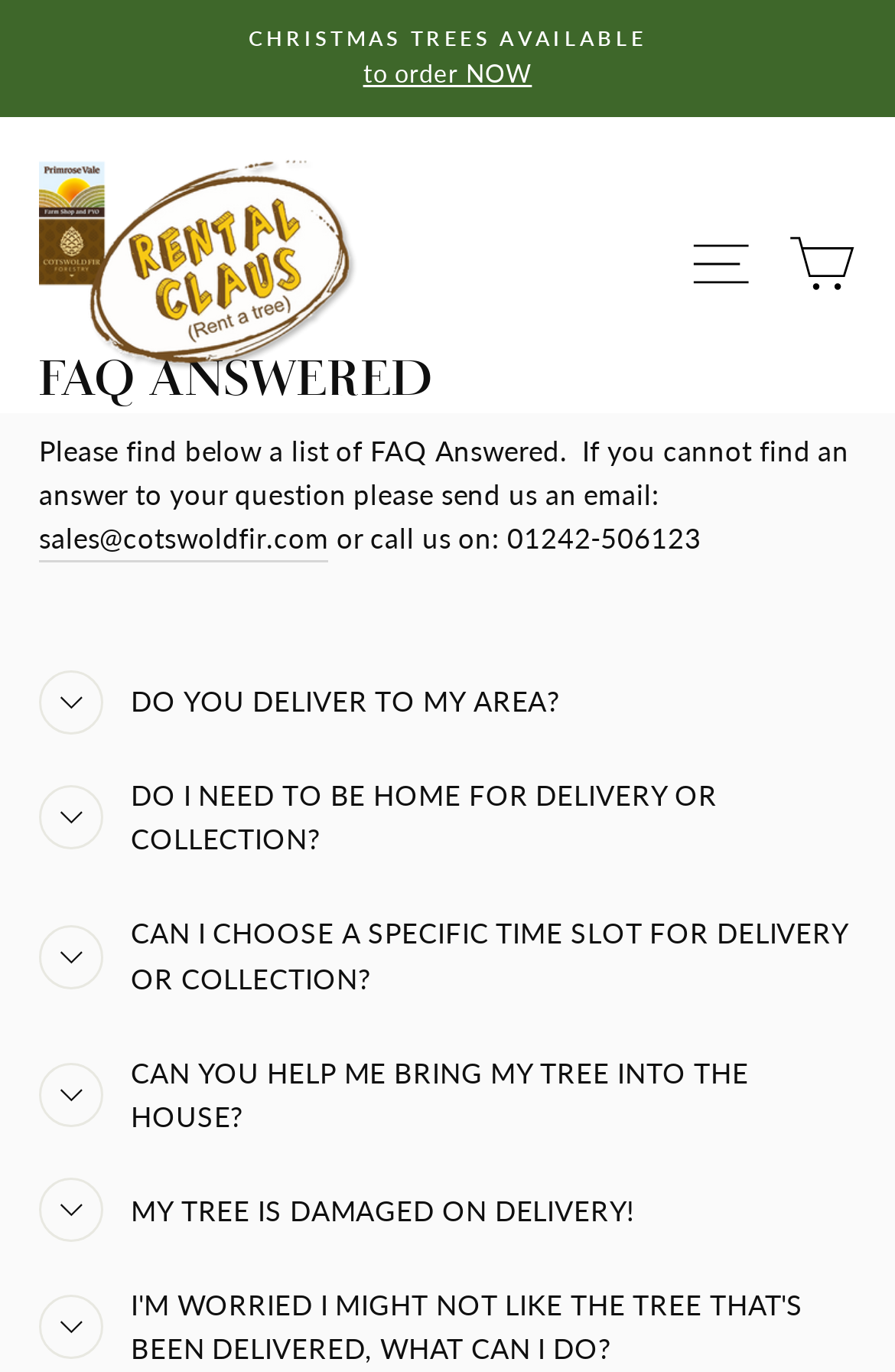Create a detailed summary of all the visual and textual information on the webpage.

This webpage is about Cotswold Fir, a Christmas tree provider, and is focused on their FAQ section. At the top, there is a "Skip to content" link, followed by a listbox containing an option to order Christmas trees. Below this, there is a link to the Cotswold Fir website, accompanied by an image of the same name.

On the left side of the page, there is a section with several buttons, each expanding to reveal answers to frequently asked questions. The first button is about delivery areas, the second is about being home for delivery or collection, the third is about choosing a specific time slot for delivery or collection, and the fourth is about assistance with bringing the tree into the house.

To the right of these buttons, there is a section with a "SITE NAVIGATION" button and a "CART" link. Below this, there is a heading "FAQ ANSWERED" followed by a paragraph of text explaining that the page contains a list of frequently asked questions, and if the user's question is not answered, they can contact the company via email or phone number.

Overall, the webpage is organized into sections, with the main content on the left and navigation and contact information on the right.